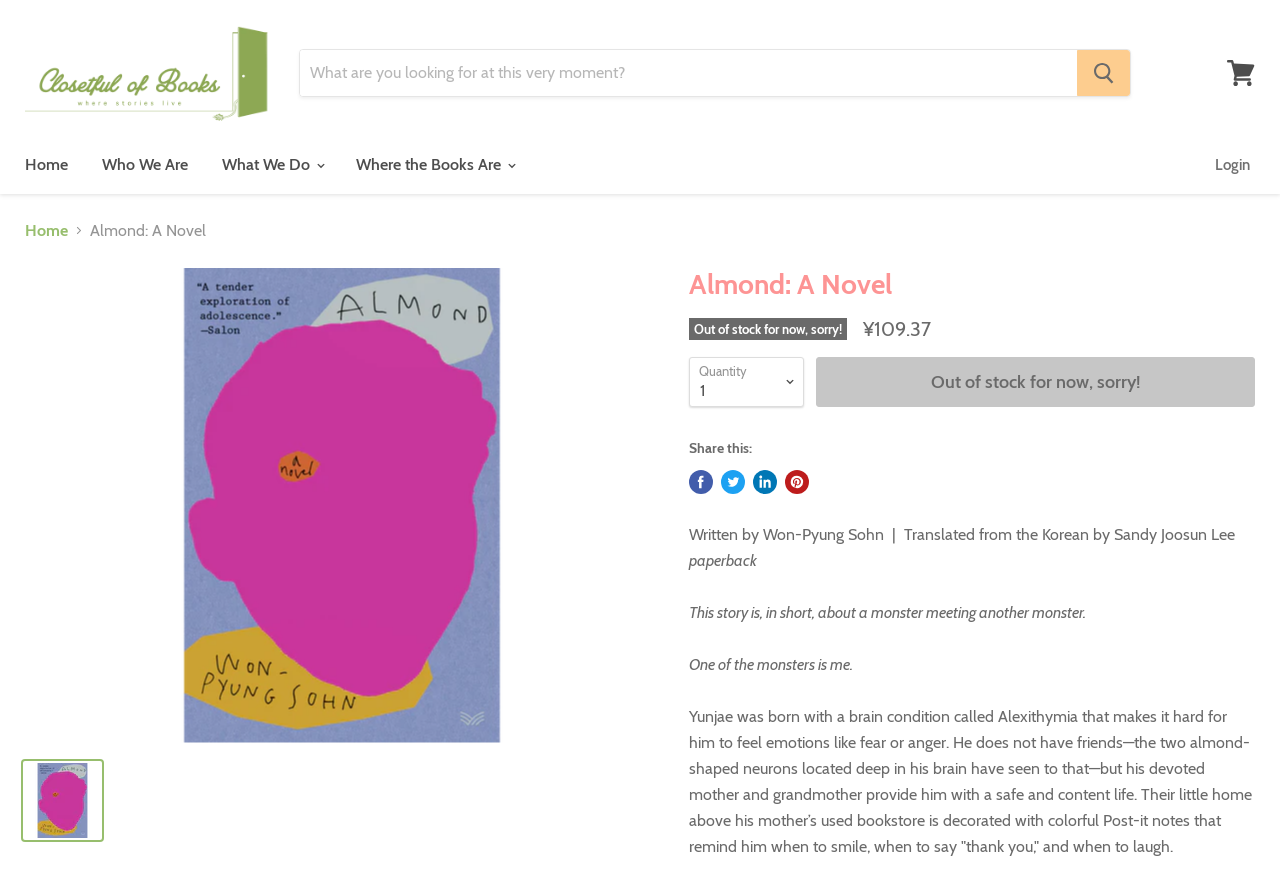Identify the bounding box coordinates of the region that should be clicked to execute the following instruction: "Login".

[0.94, 0.164, 0.986, 0.212]